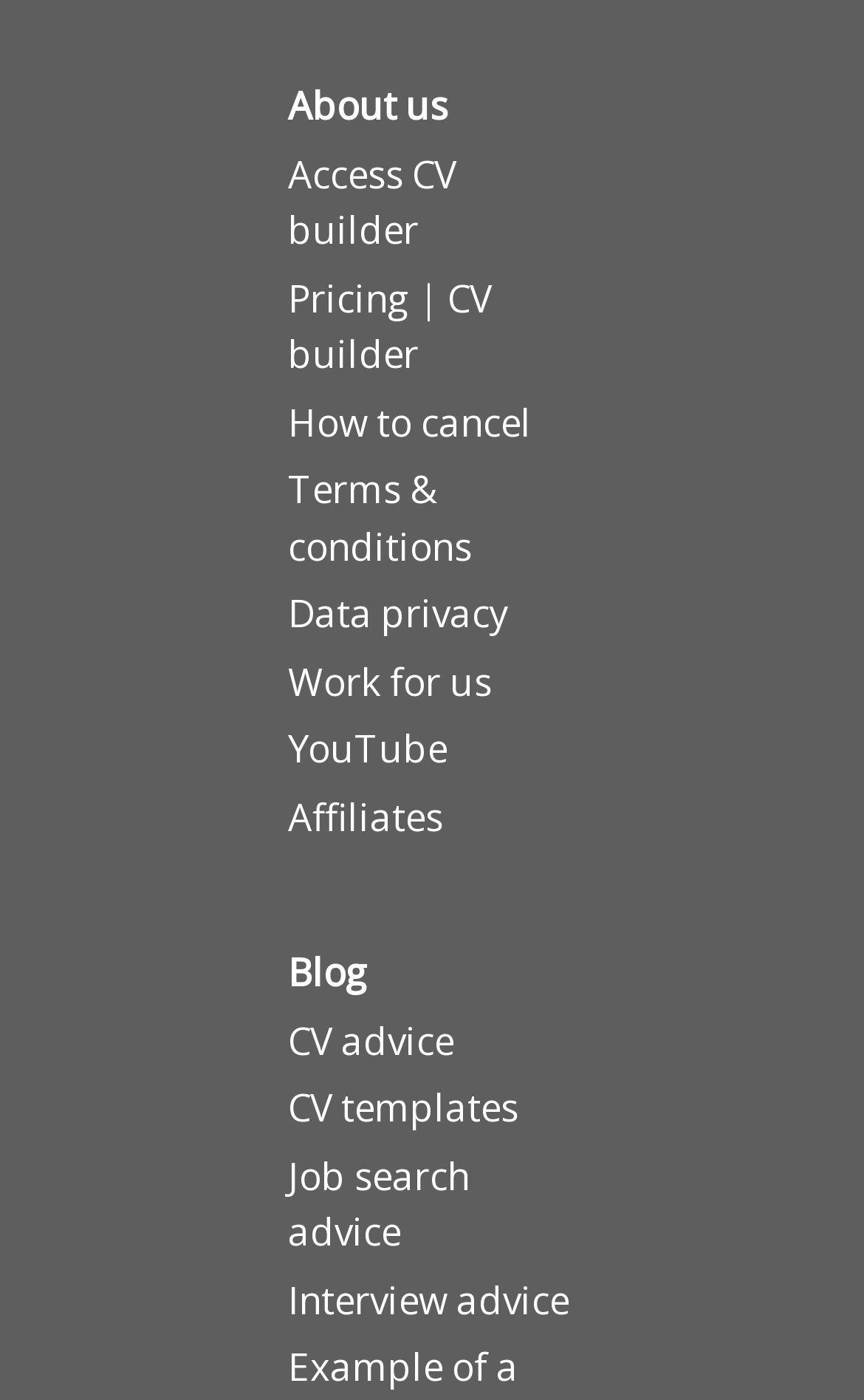Is there a link to a YouTube channel?
Please answer using one word or phrase, based on the screenshot.

Yes